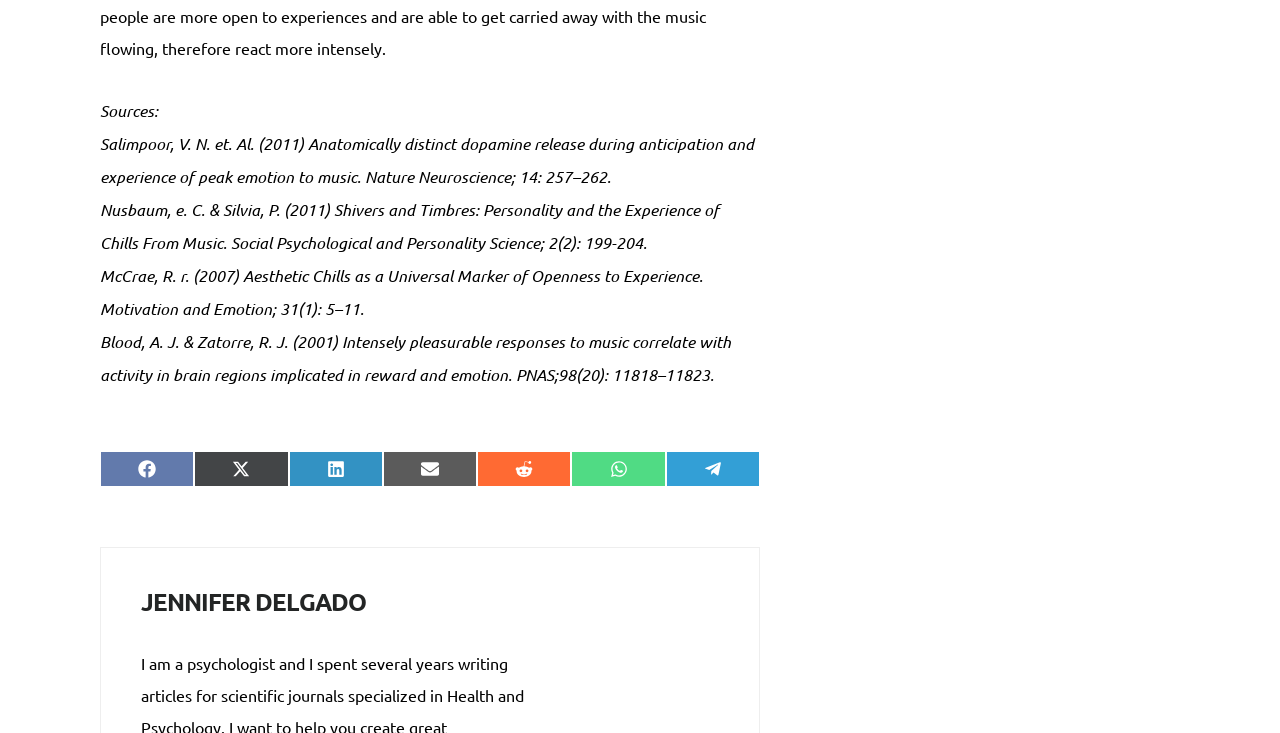What is the topic of the listed sources?
Observe the image and answer the question with a one-word or short phrase response.

Music and emotion